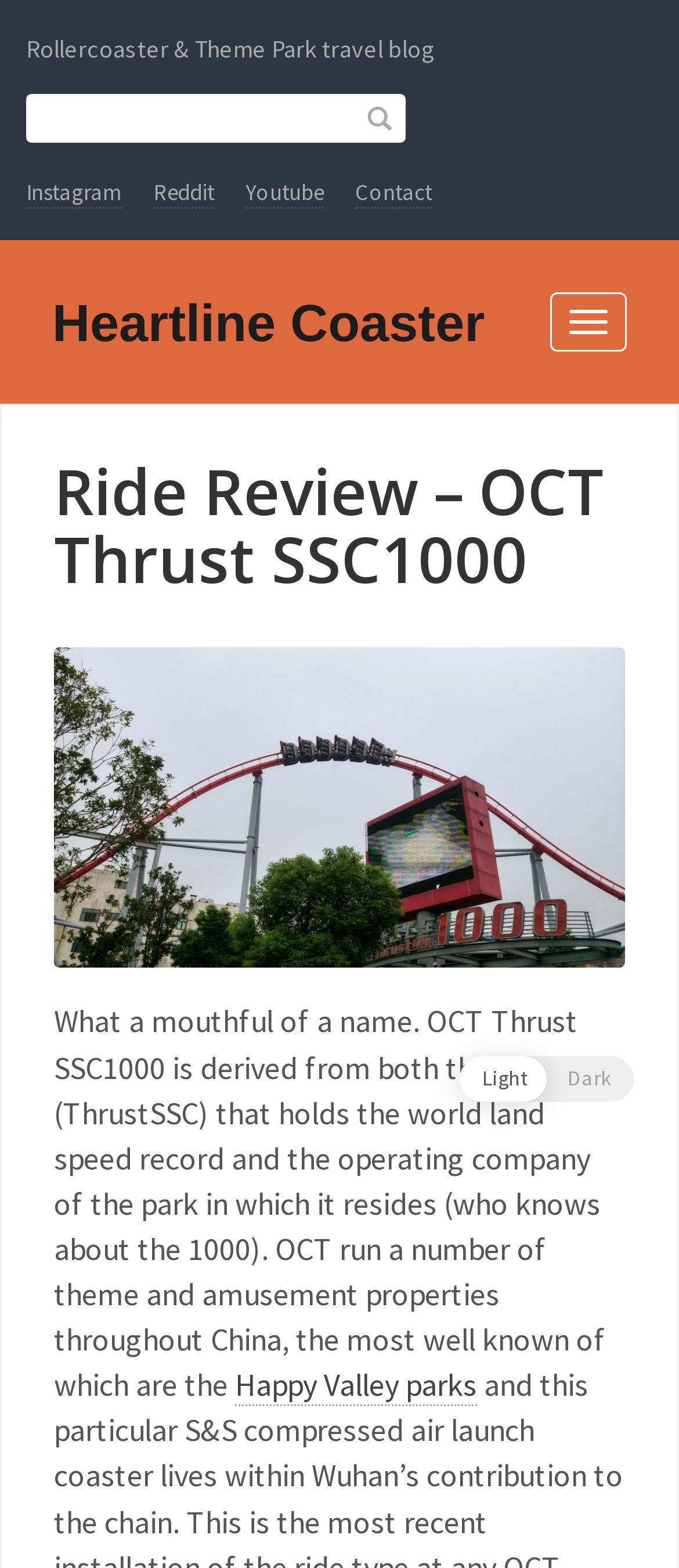What is the name of the theme park company mentioned in the article?
Please look at the screenshot and answer using one word or phrase.

OCT